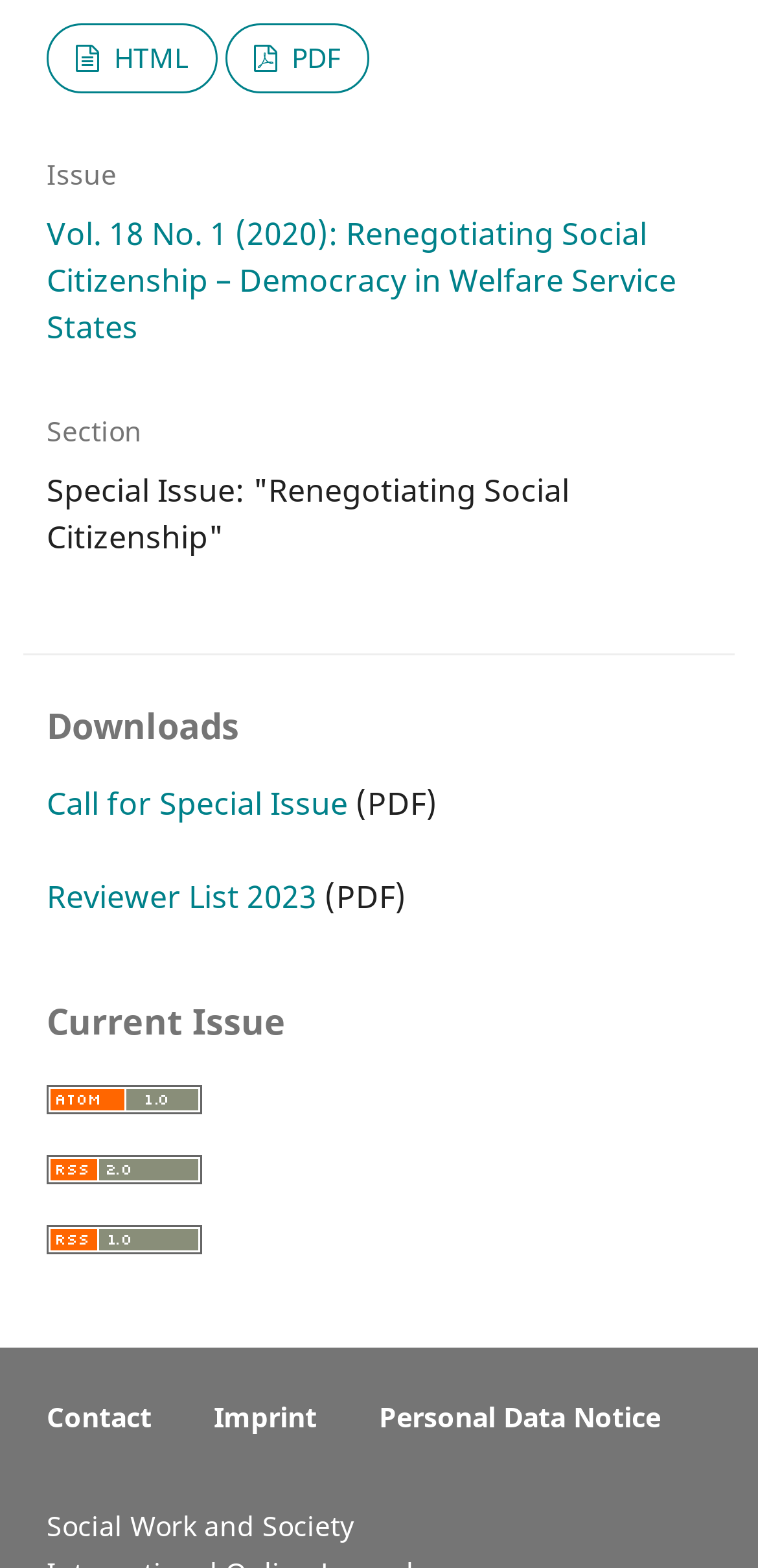What is the name of the journal?
Please use the visual content to give a single word or phrase answer.

Social Work and Society